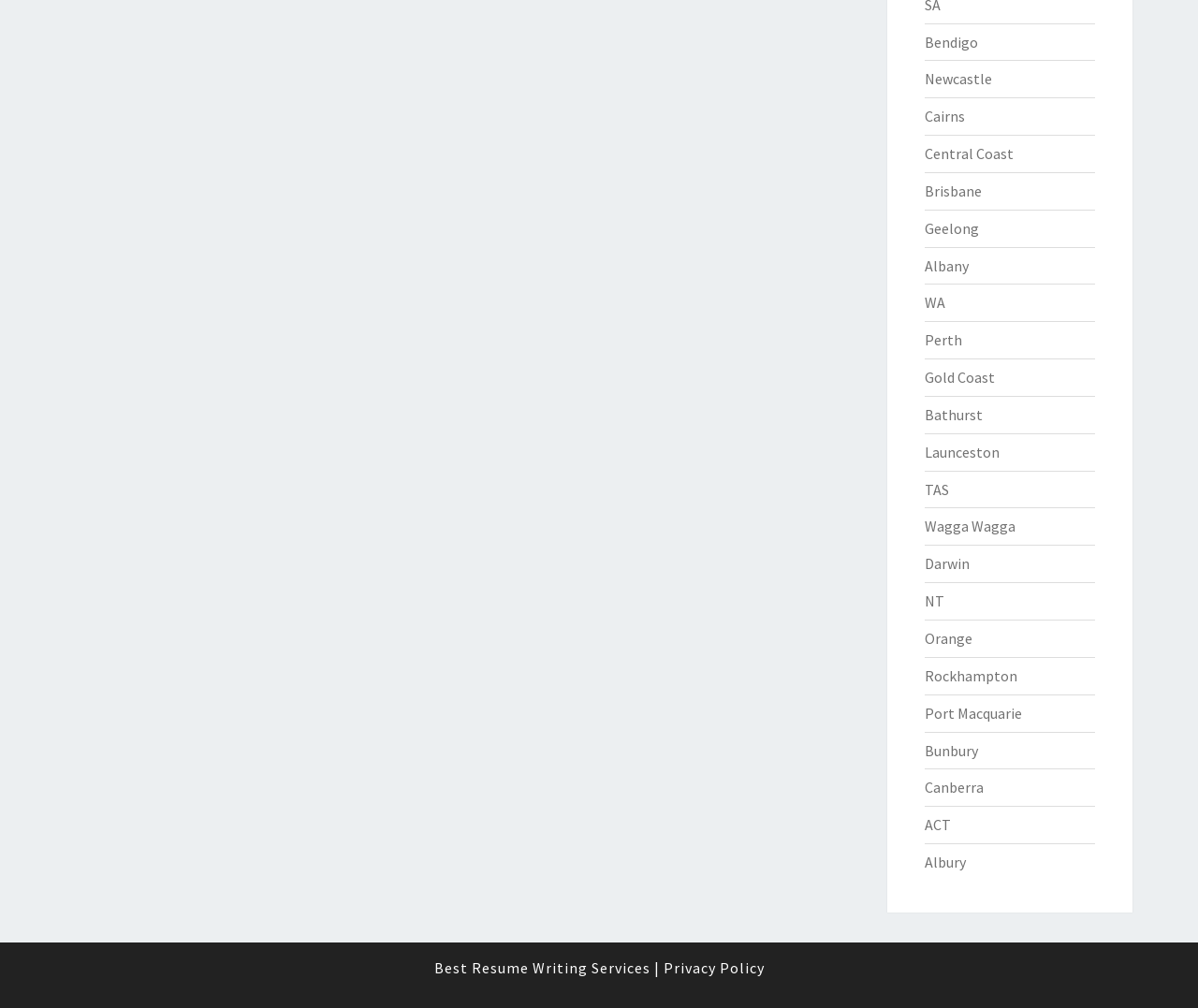Bounding box coordinates must be specified in the format (top-left x, top-left y, bottom-right x, bottom-right y). All values should be floating point numbers between 0 and 1. What are the bounding box coordinates of the UI element described as: Central Coast

[0.771, 0.143, 0.846, 0.162]